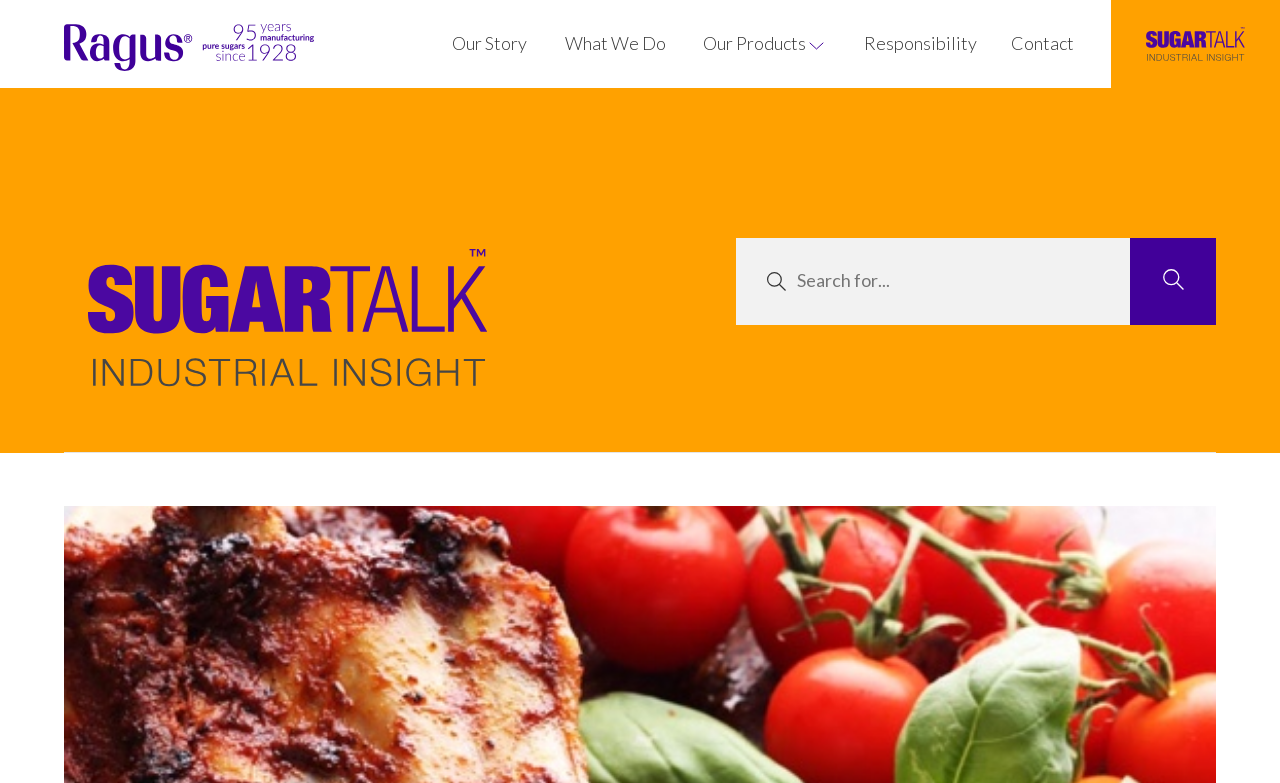How many product categories are listed?
Examine the webpage screenshot and provide an in-depth answer to the question.

There are two product categories listed on the webpage, which are 'Syrups' and 'Crystalline sugars'. These categories are listed as static text elements with bounding boxes of [0.418, 0.178, 0.452, 0.199] and [0.566, 0.178, 0.659, 0.199] respectively.